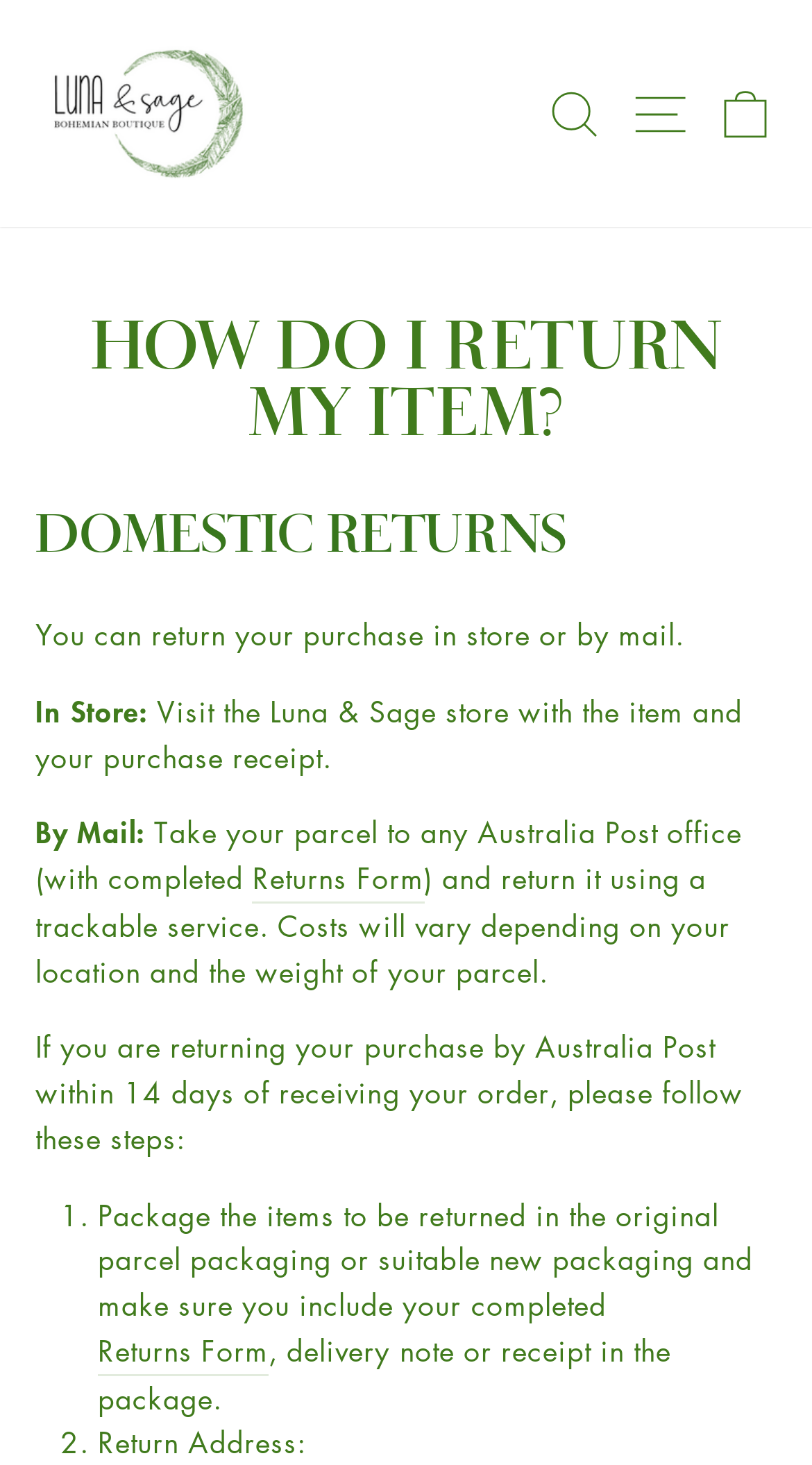Give a one-word or short-phrase answer to the following question: 
How do I initiate a return by mail?

Take parcel to Australia Post office